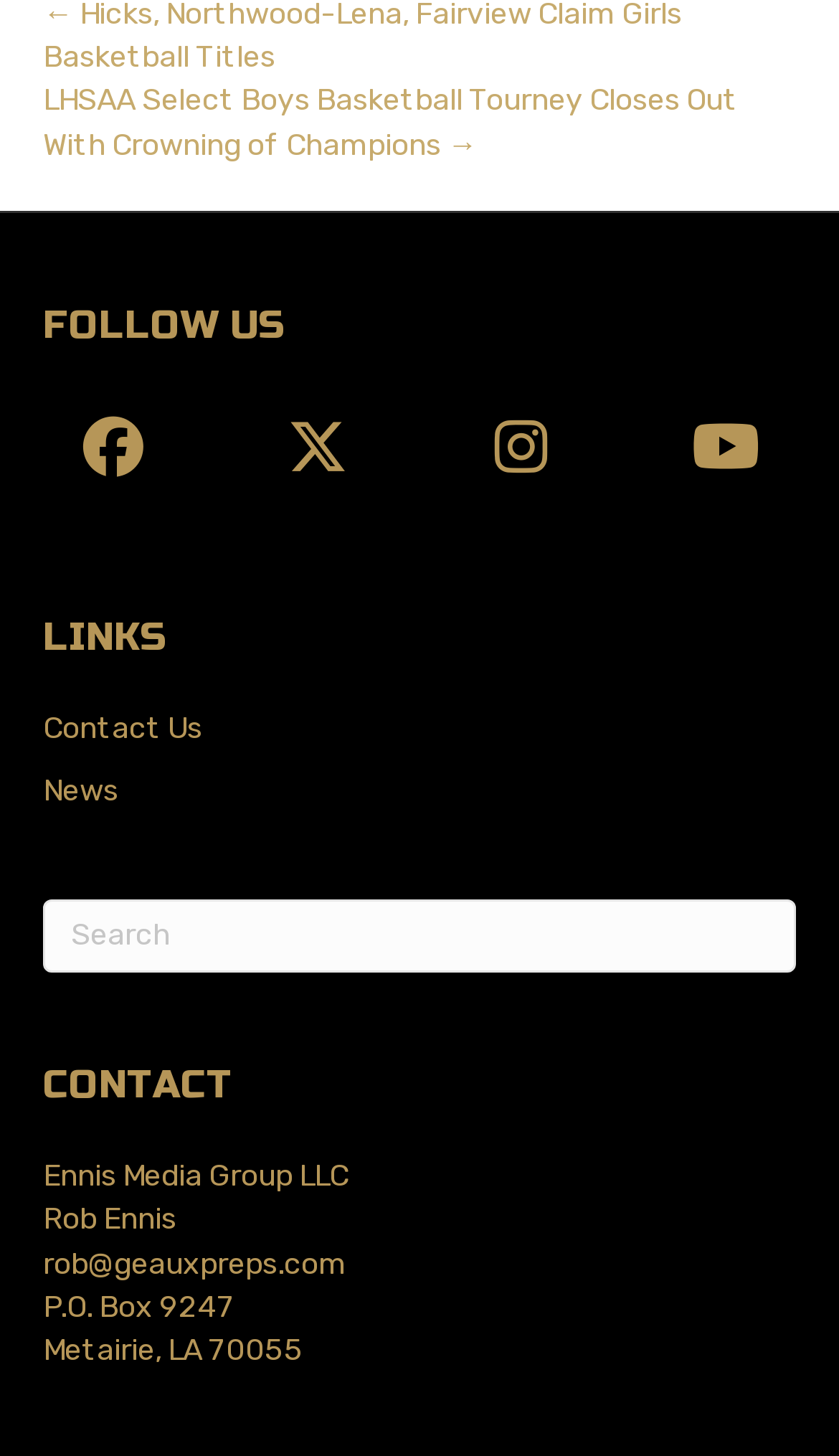Identify the bounding box of the UI element that matches this description: "Contact Us".

[0.051, 0.631, 0.241, 0.656]